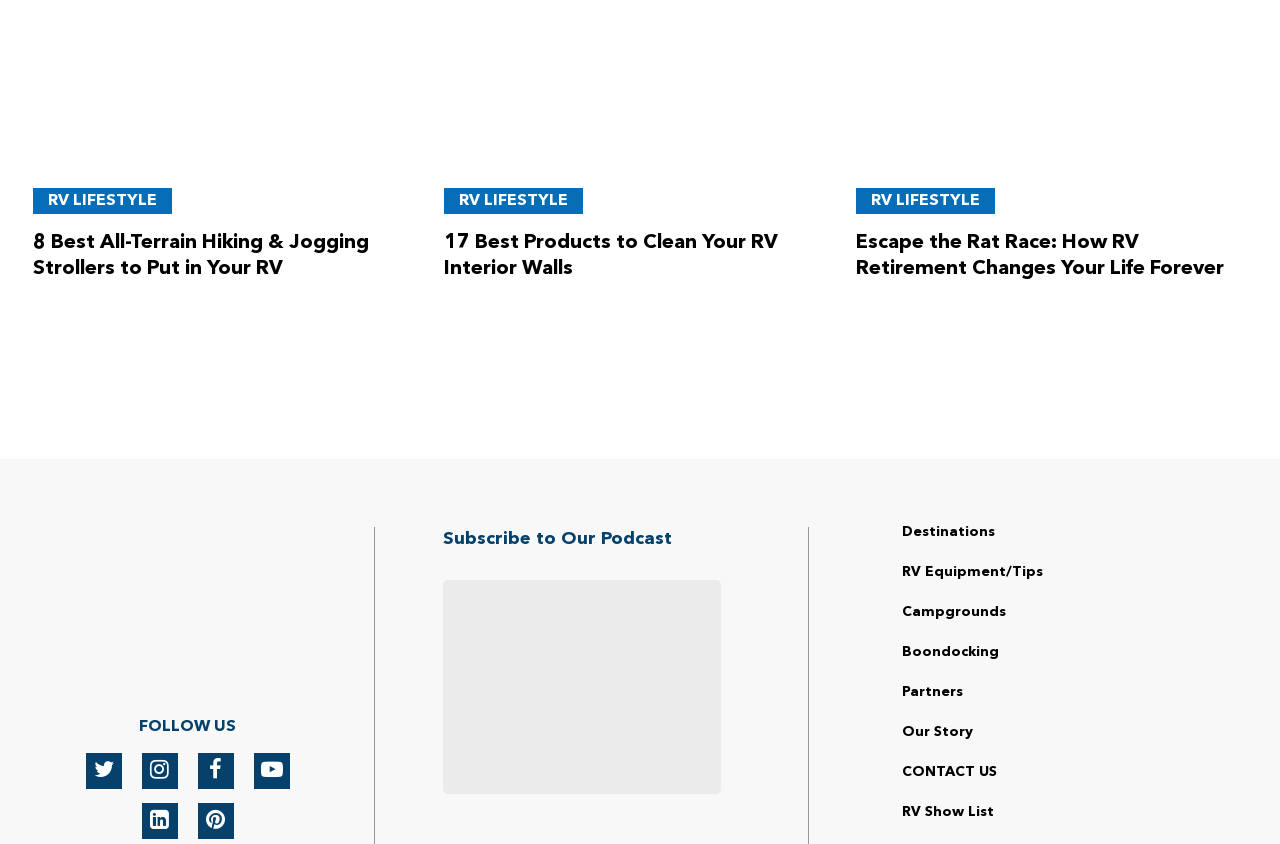Find the bounding box coordinates for the element that must be clicked to complete the instruction: "Visit the RV Lifestyle homepage". The coordinates should be four float numbers between 0 and 1, indicated as [left, top, right, bottom].

[0.026, 0.223, 0.134, 0.254]